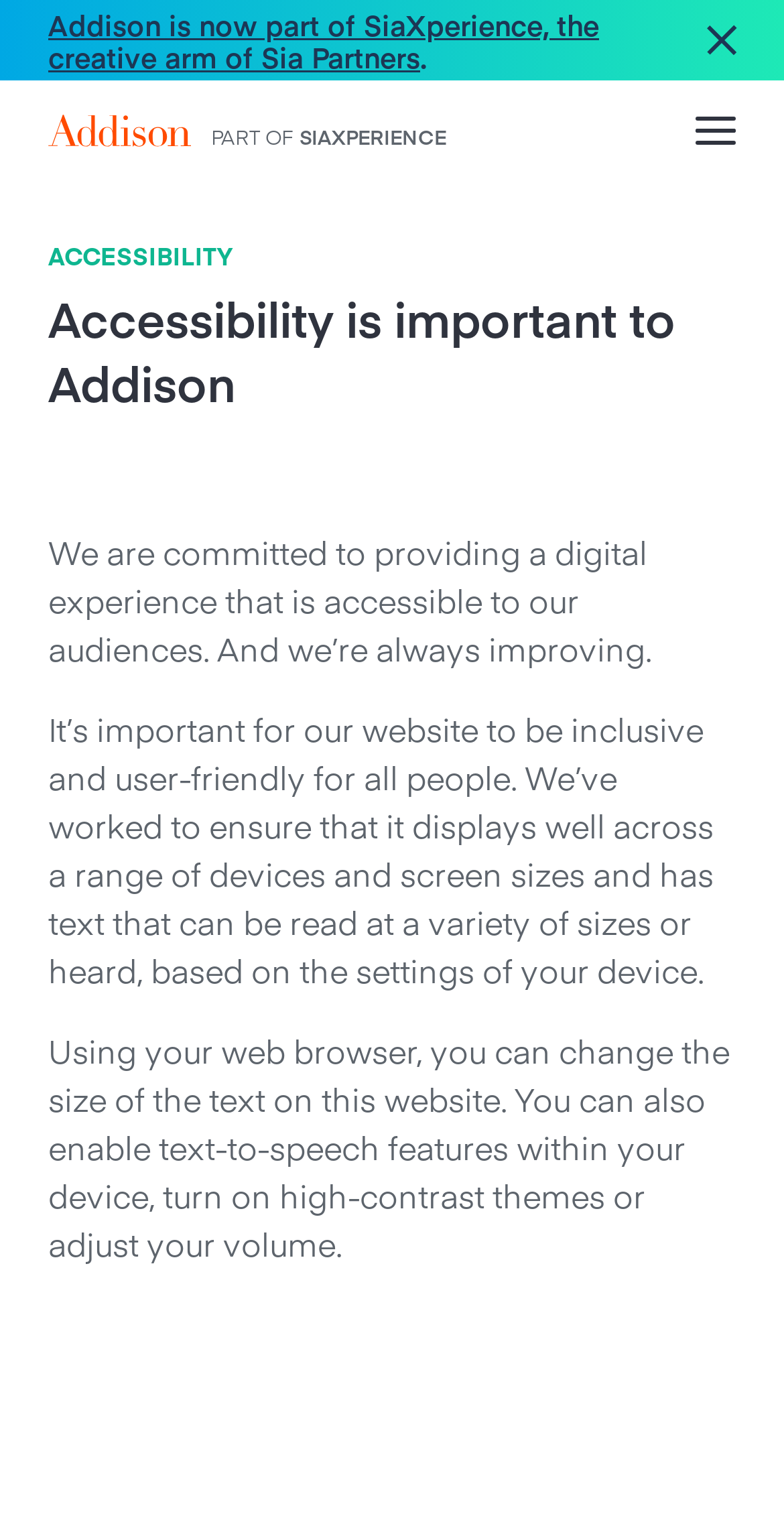Please give the bounding box coordinates of the area that should be clicked to fulfill the following instruction: "Visit Addison's LinkedIn page". The coordinates should be in the format of four float numbers from 0 to 1, i.e., [left, top, right, bottom].

[0.062, 0.628, 0.228, 0.657]